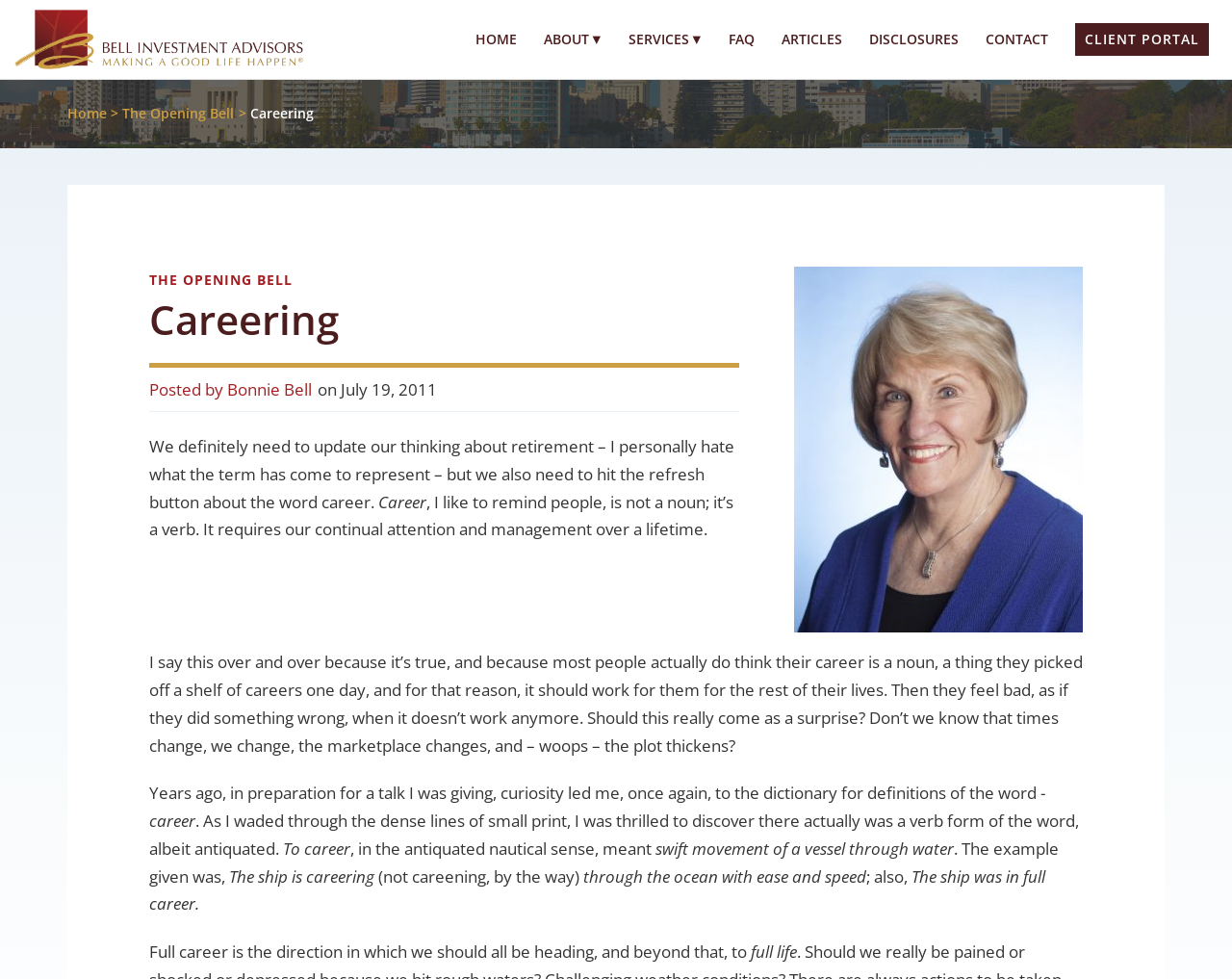Determine the bounding box coordinates of the clickable region to execute the instruction: "Click the 'CLIENT PORTAL' link". The coordinates should be four float numbers between 0 and 1, denoted as [left, top, right, bottom].

[0.873, 0.023, 0.981, 0.057]